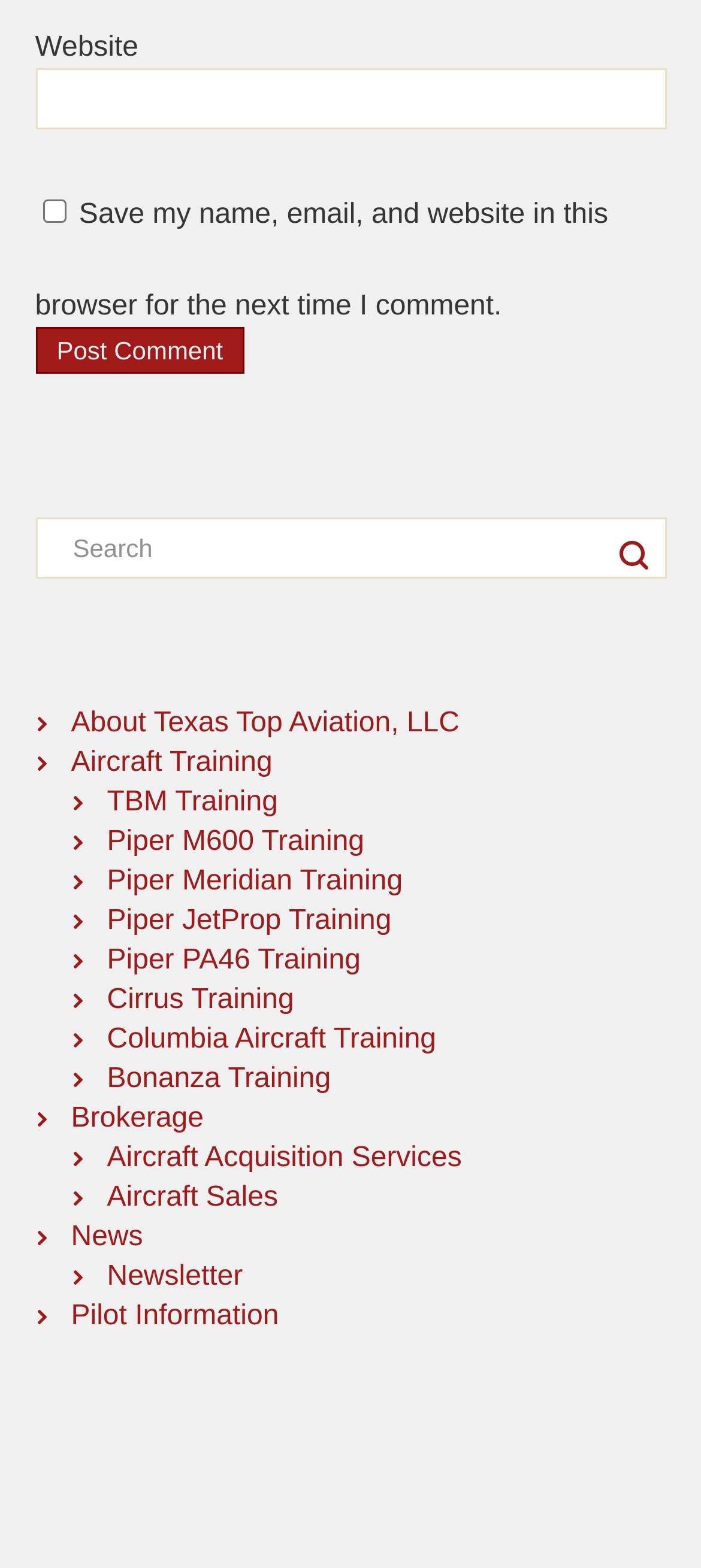Can you determine the bounding box coordinates of the area that needs to be clicked to fulfill the following instruction: "check the brokerage"?

[0.101, 0.703, 0.291, 0.723]